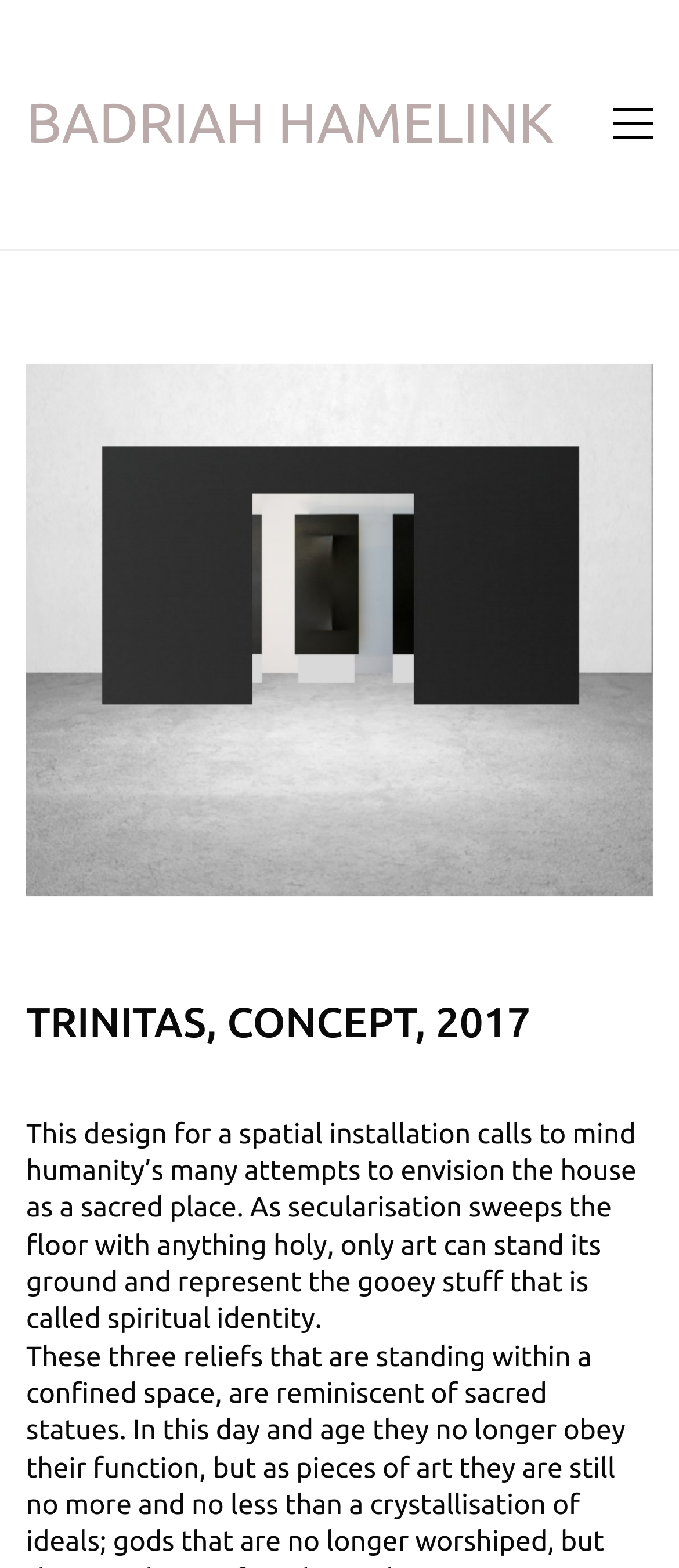How many reliefs are standing within a confined space?
Use the image to answer the question with a single word or phrase.

Three